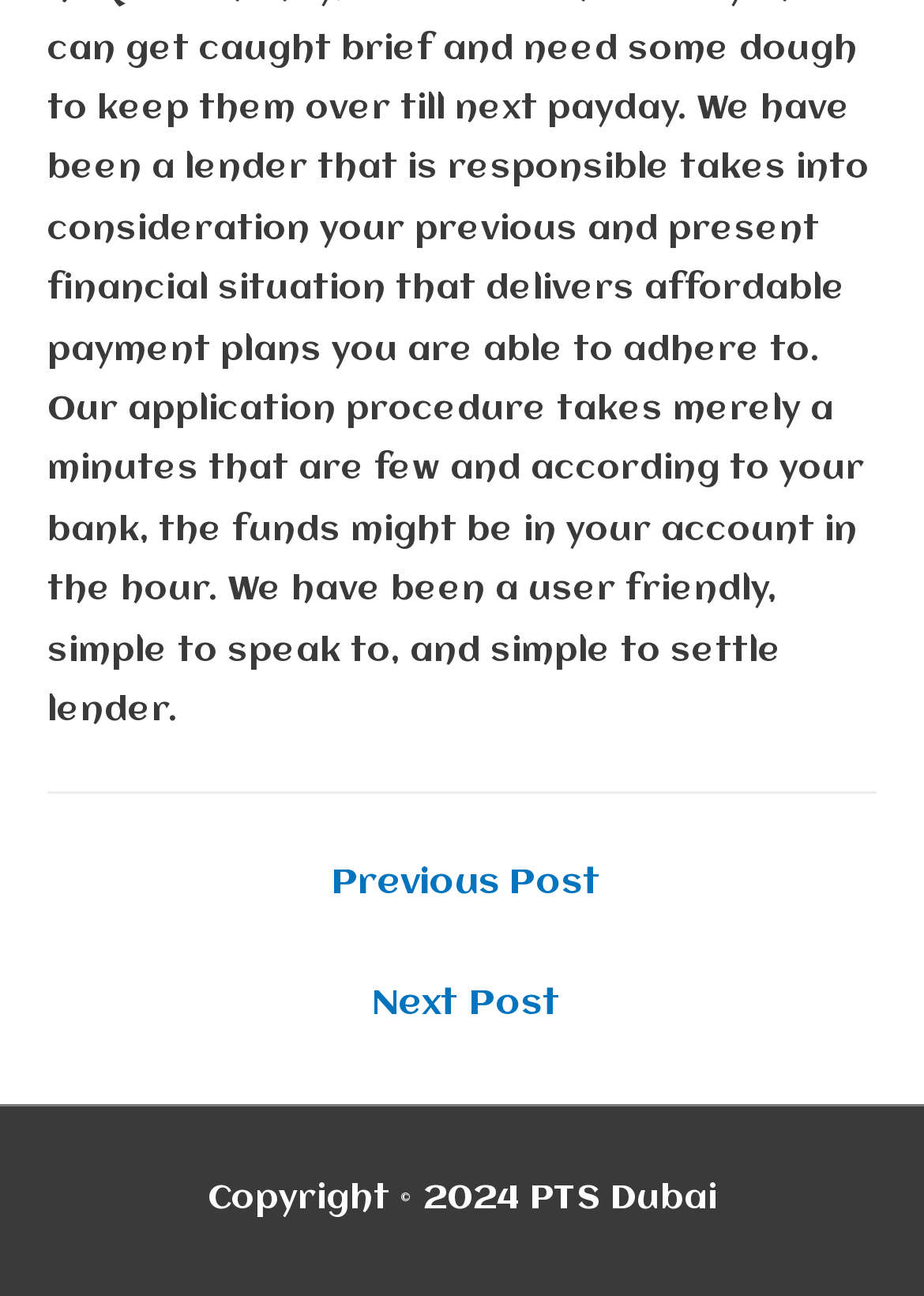Using a single word or phrase, answer the following question: 
What is the copyright year?

2024